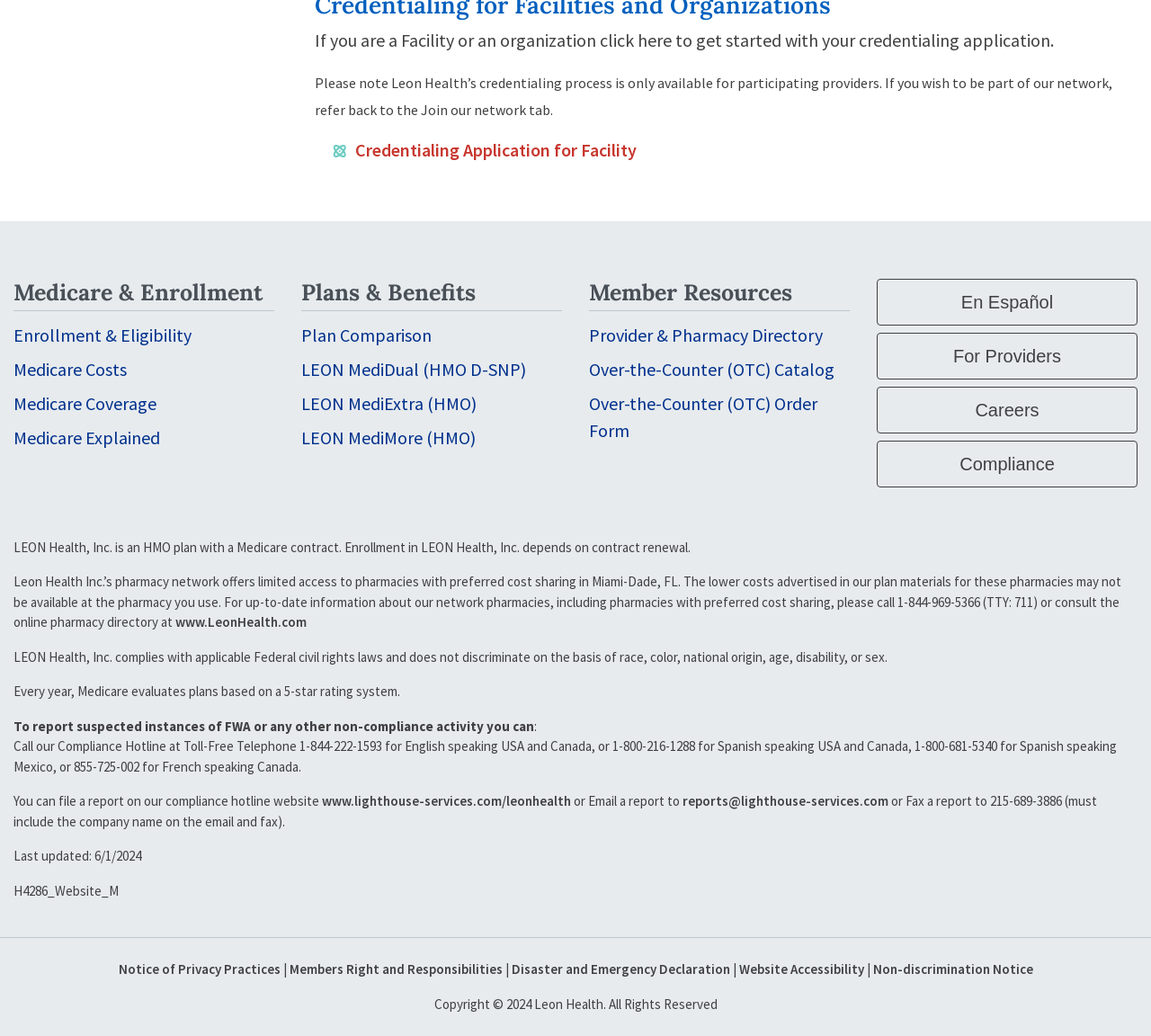Please use the details from the image to answer the following question comprehensively:
What is the phone number to report suspected instances of FWA?

This answer can be found in the static text element 'Call our Compliance Hotline at Toll-Free Telephone 1-844-222-1593 for English speaking USA and Canada...' which is located at the bottom of the webpage.